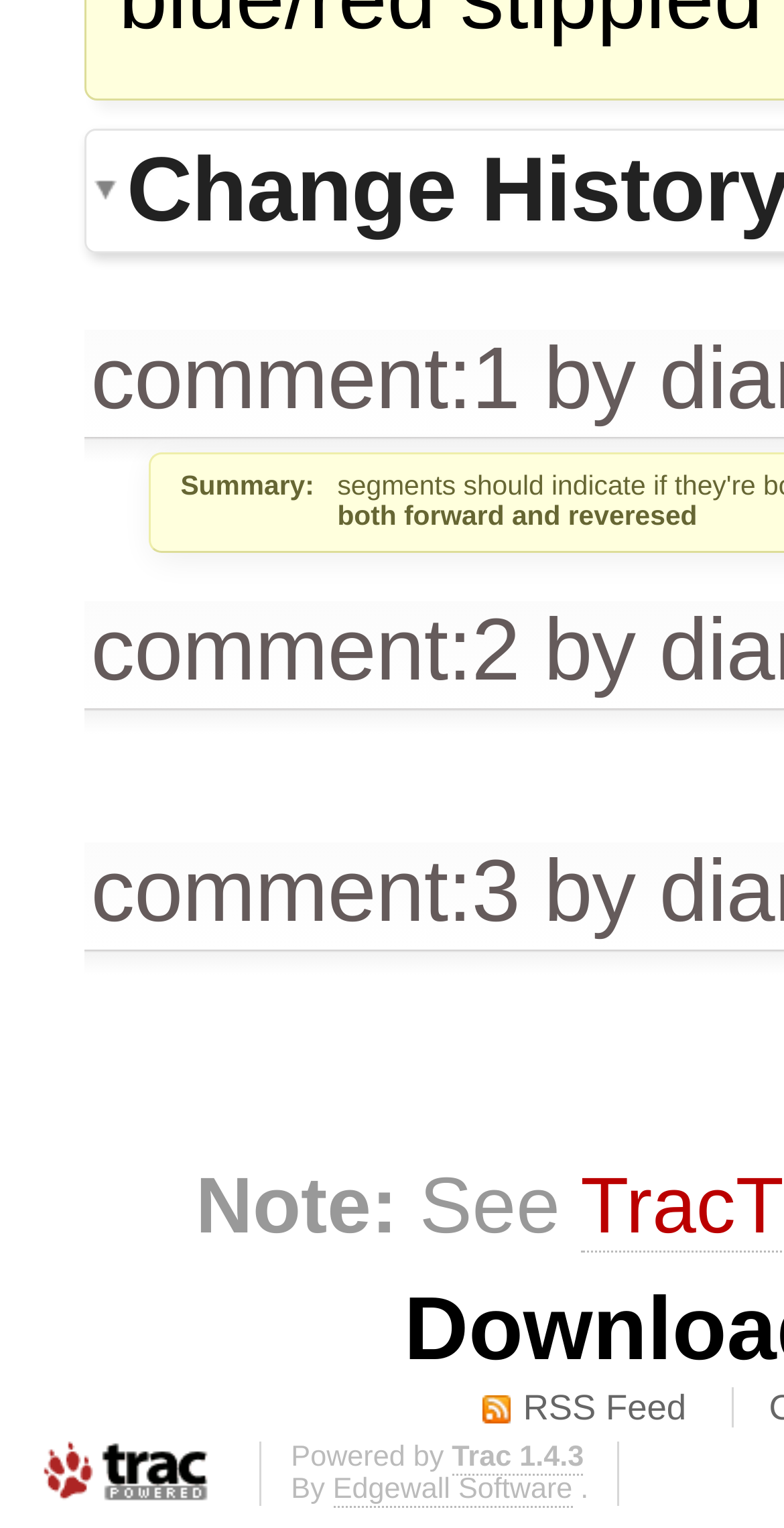Determine the bounding box coordinates for the UI element described. Format the coordinates as (top-left x, top-left y, bottom-right x, bottom-right y) and ensure all values are between 0 and 1. Element description: Edgewall Software

[0.425, 0.965, 0.73, 0.987]